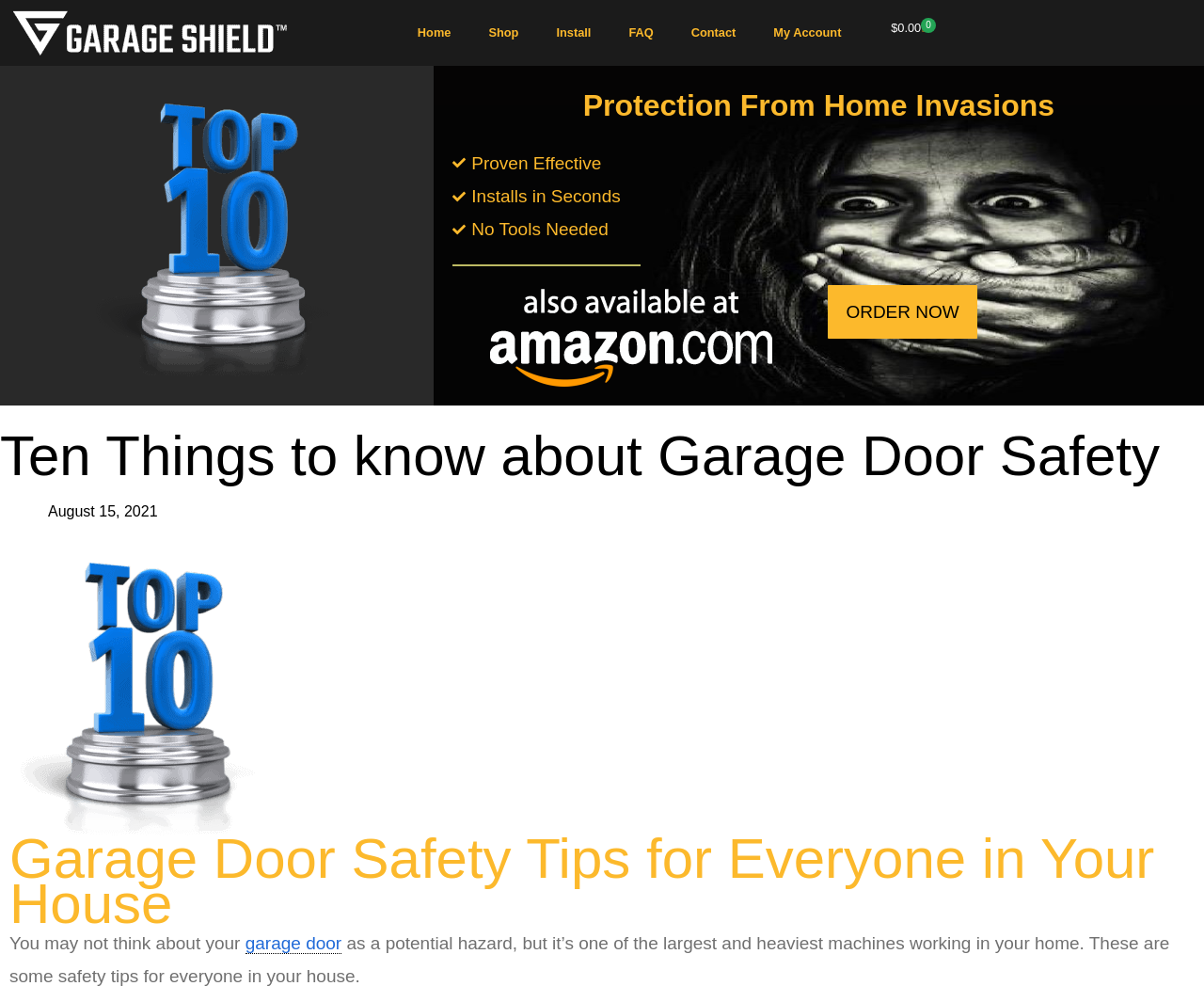Please locate the bounding box coordinates of the region I need to click to follow this instruction: "Click the 'Home' link".

[0.331, 0.011, 0.39, 0.054]